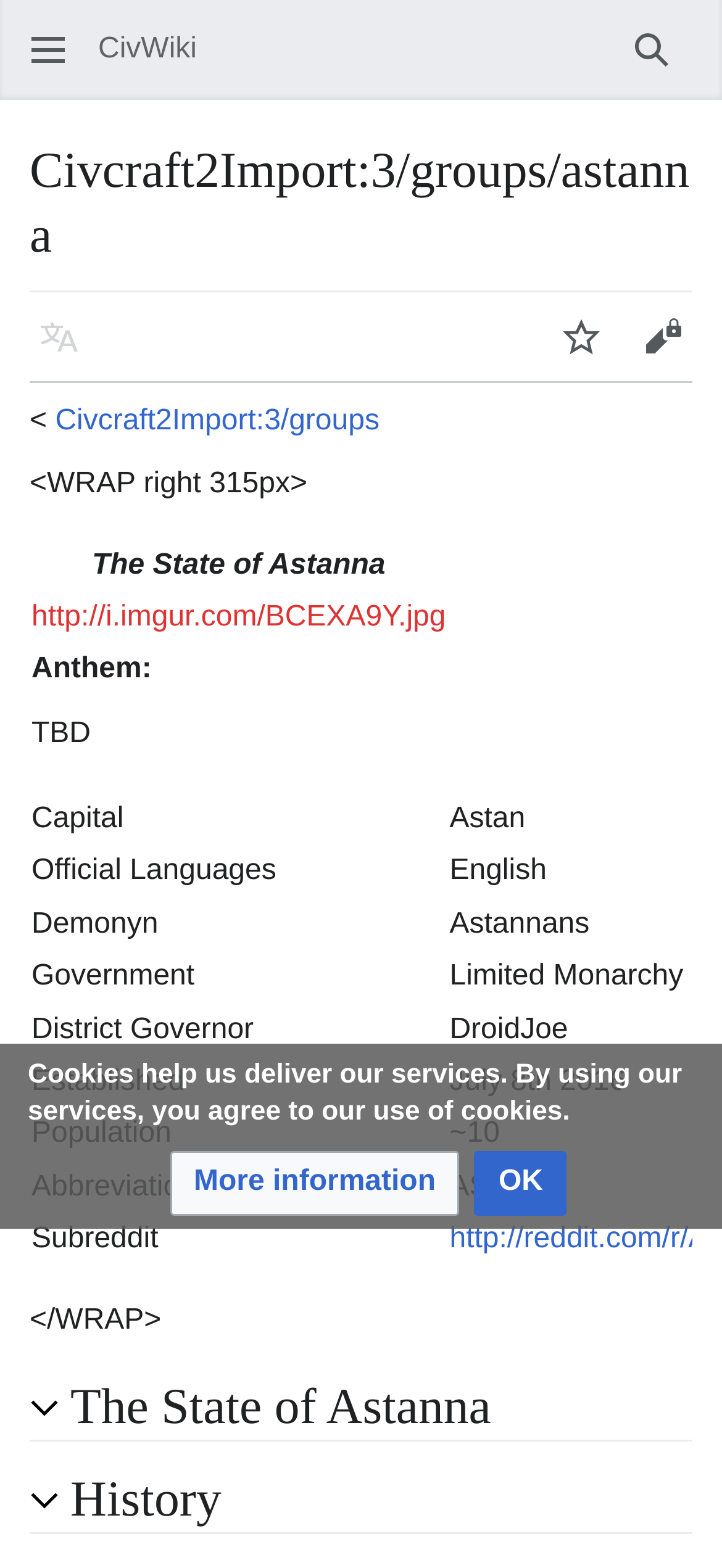Determine the bounding box coordinates of the region I should click to achieve the following instruction: "Change language". Ensure the bounding box coordinates are four float numbers between 0 and 1, i.e., [left, top, right, bottom].

[0.026, 0.188, 0.138, 0.24]